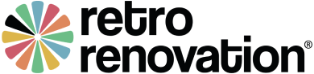Could you please study the image and provide a detailed answer to the question:
What does the stylized petals or leaves symbolize?

The stylized petals or leaves in the logo radiate from a central point, symbolizing creativity and nostalgia, which are key aspects of the brand's focus on preserving the charm of past design eras.